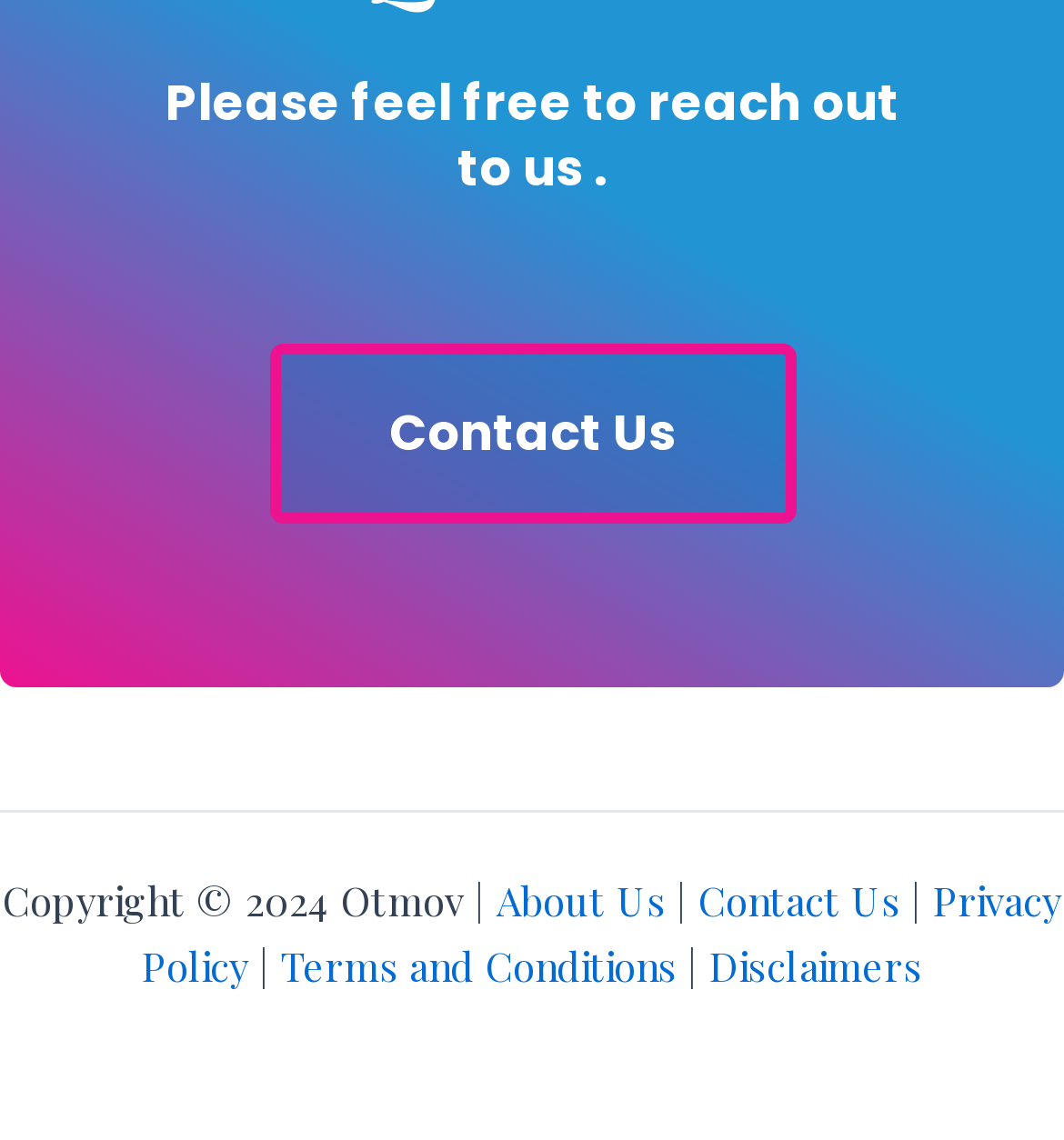Using the elements shown in the image, answer the question comprehensively: What is the text above the footer links?

I found a StaticText element with the text 'Please feel free to reach out to us.' above the footer links, which suggests that it is a message or instruction related to contacting the website owners.